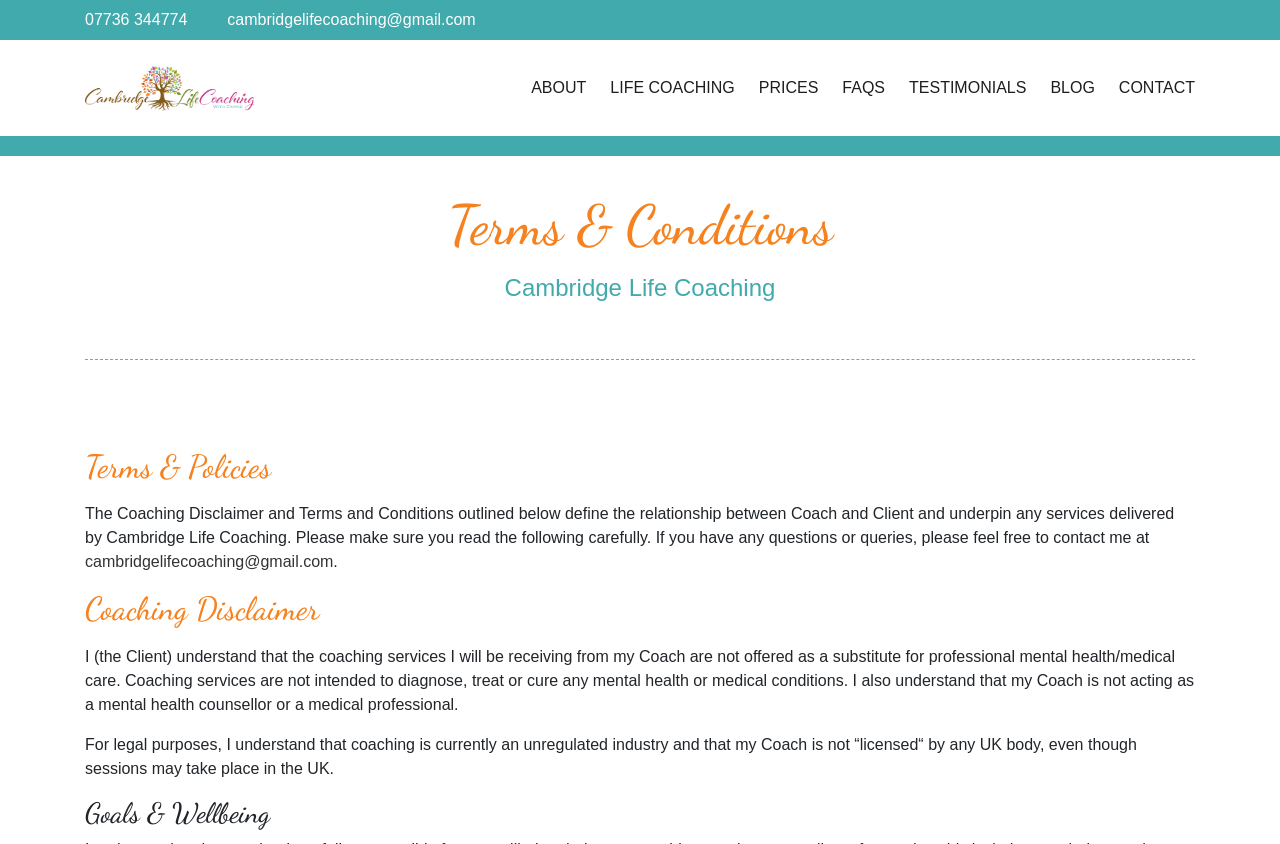What is the phone number to contact Cambridge Life Coaching?
Look at the image and provide a short answer using one word or a phrase.

07736 344774